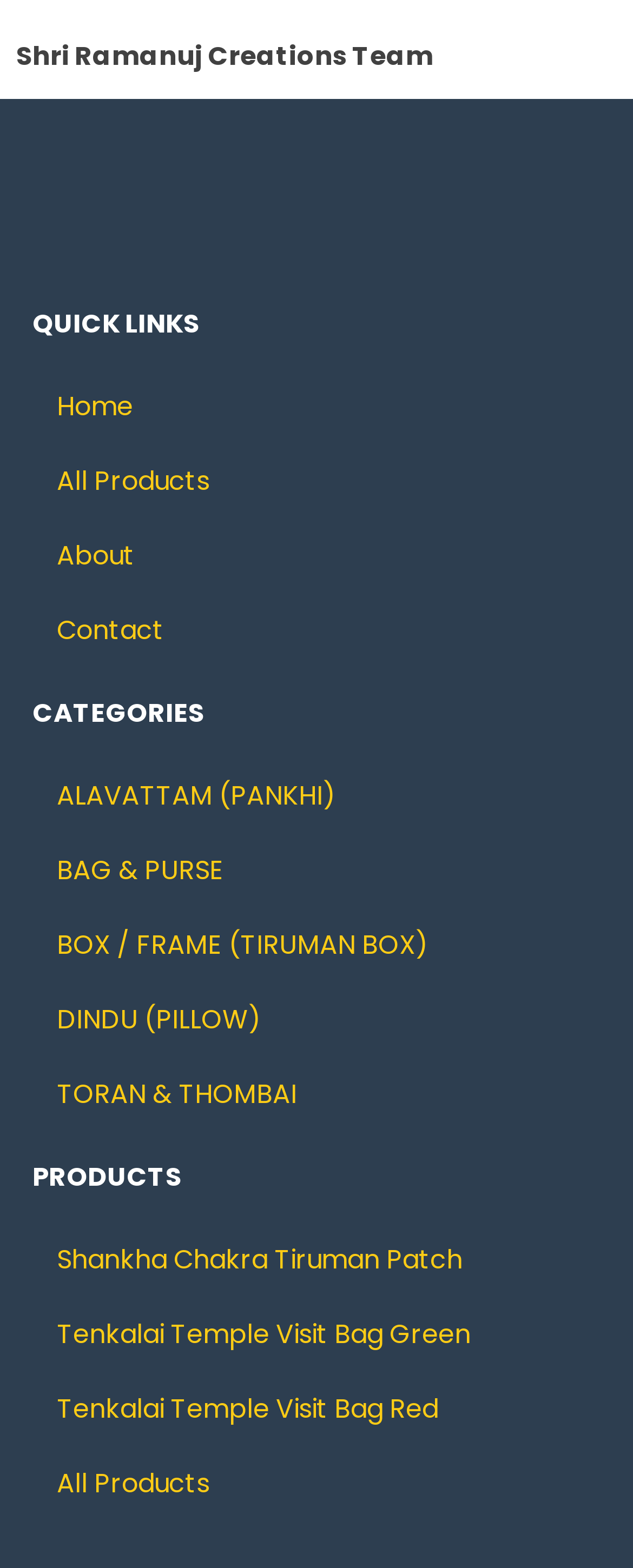Extract the bounding box coordinates for the HTML element that matches this description: "BAG & PURSE". The coordinates should be four float numbers between 0 and 1, i.e., [left, top, right, bottom].

[0.051, 0.532, 0.949, 0.58]